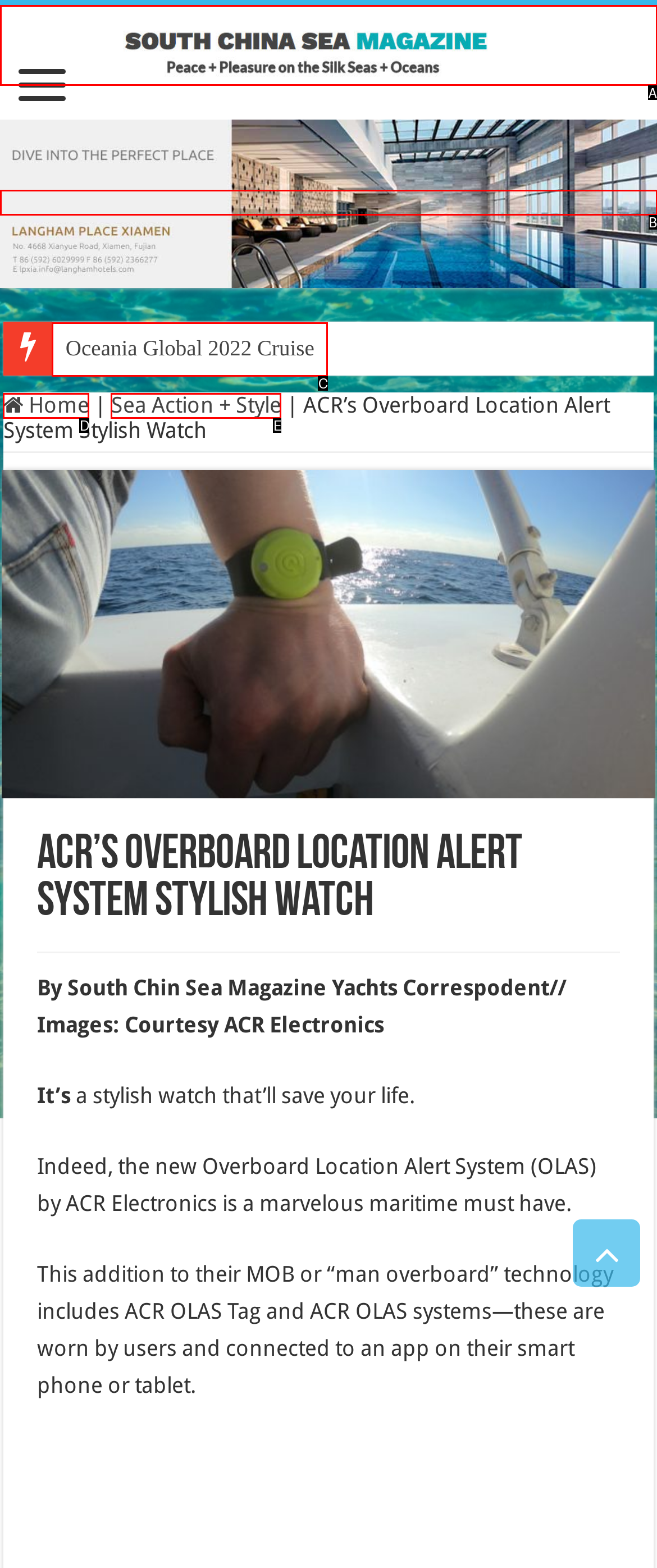Using the provided description: Oceania Global 2022 Cruise, select the most fitting option and return its letter directly from the choices.

C